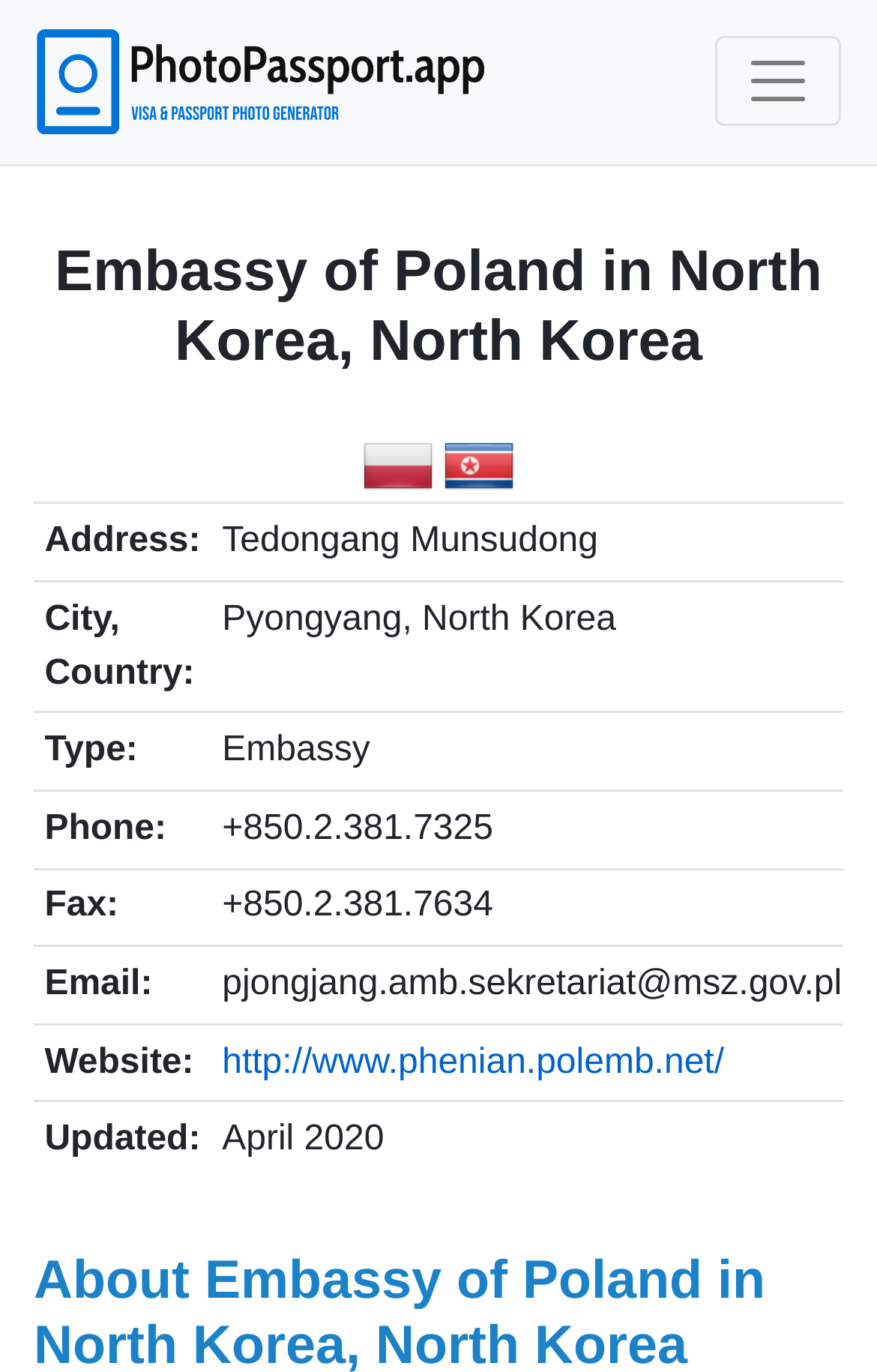Bounding box coordinates are given in the format (top-left x, top-left y, bottom-right x, bottom-right y). All values should be floating point numbers between 0 and 1. Provide the bounding box coordinate for the UI element described as: aria-label="Toggle navigation"

[0.815, 0.027, 0.959, 0.092]